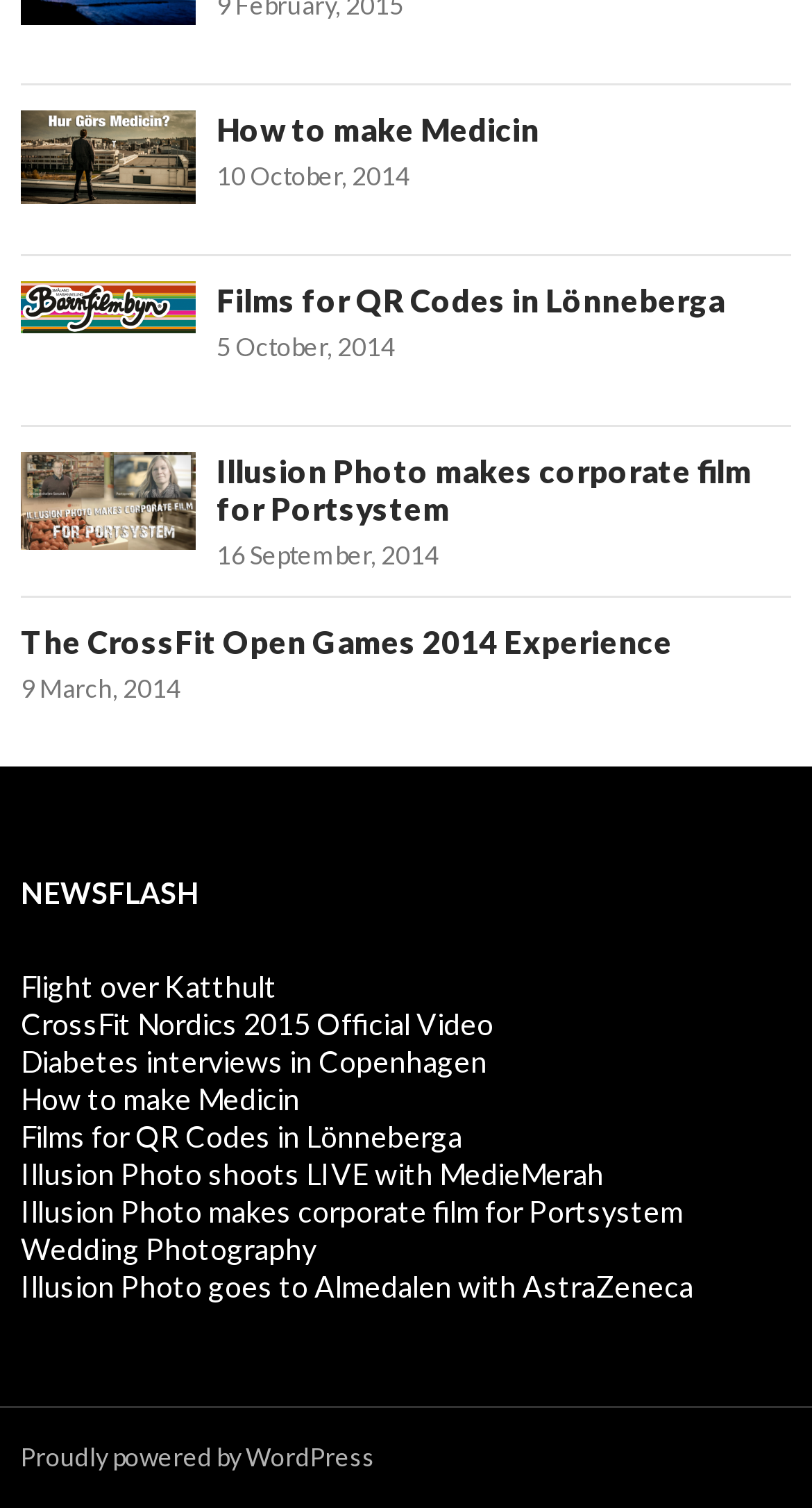Predict the bounding box coordinates for the UI element described as: "Diabetes interviews in Copenhagen". The coordinates should be four float numbers between 0 and 1, presented as [left, top, right, bottom].

[0.026, 0.692, 0.6, 0.715]